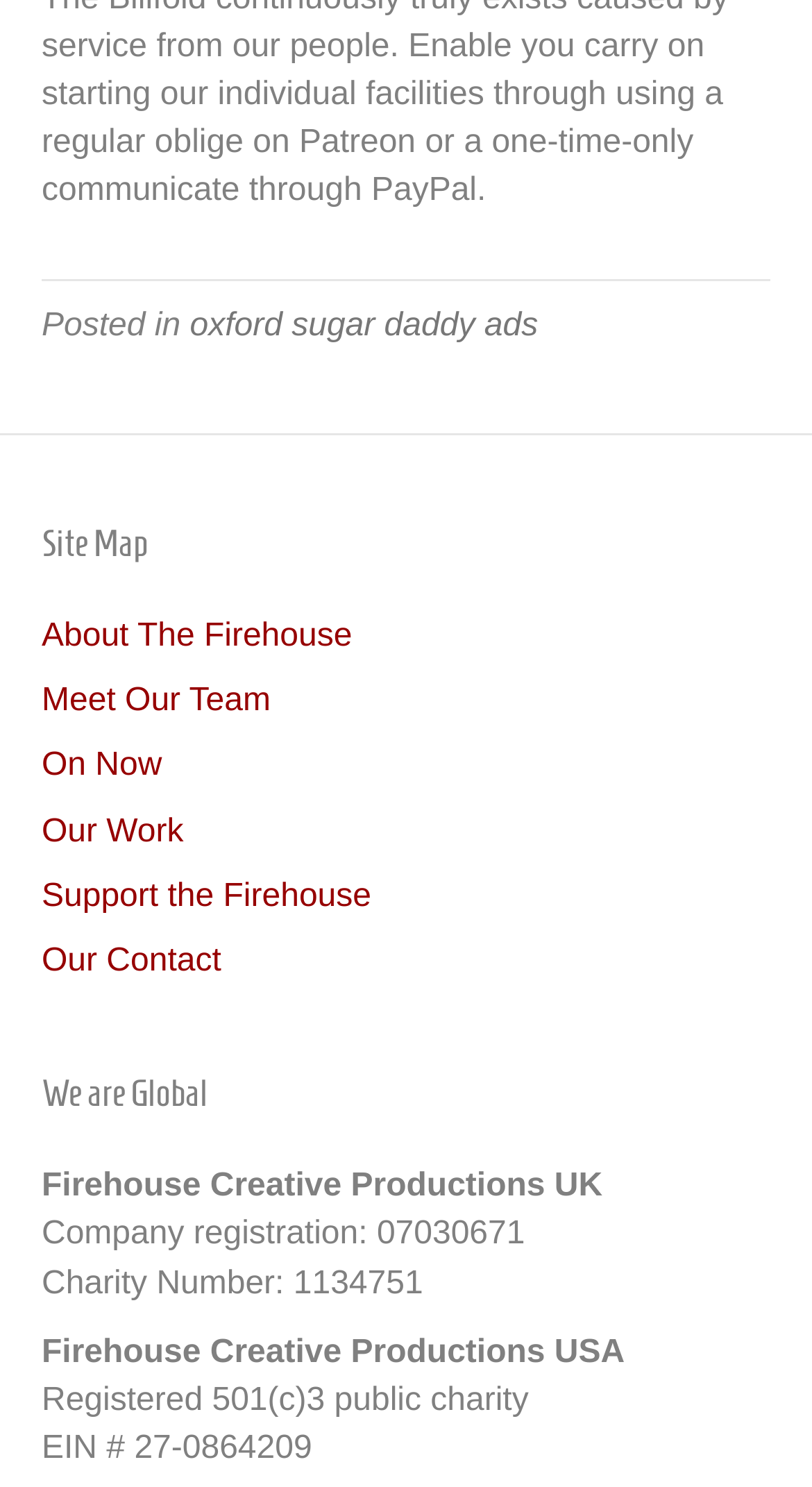What is the purpose of the 'Site Map' section?
Using the information presented in the image, please offer a detailed response to the question.

The 'Site Map' section contains links to various pages such as 'About The Firehouse', 'Meet Our Team', and 'Our Work'. This suggests that the purpose of the 'Site Map' section is to provide navigation to different parts of the website.